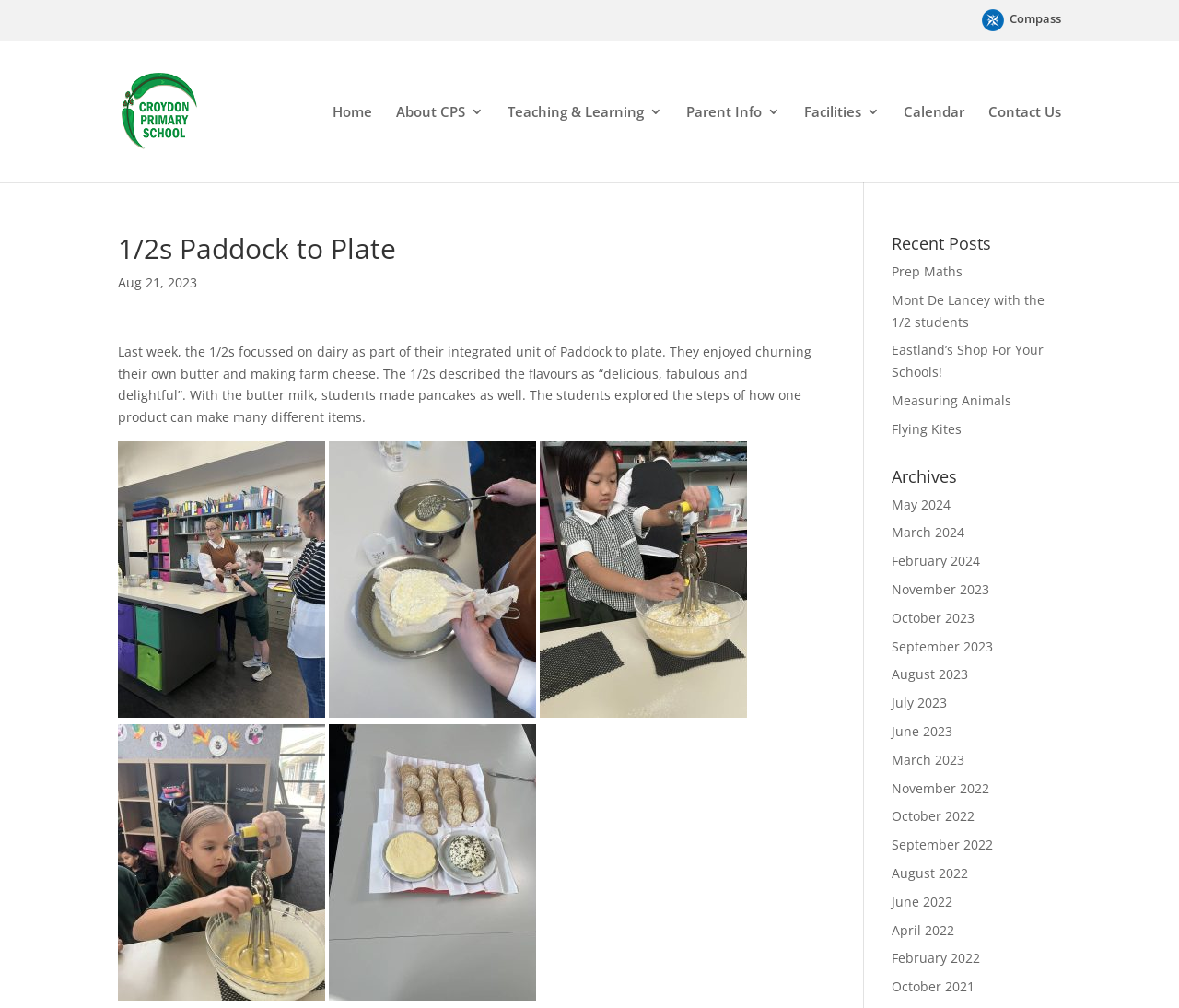Please specify the coordinates of the bounding box for the element that should be clicked to carry out this instruction: "Visit the 'About CPS 3' page". The coordinates must be four float numbers between 0 and 1, formatted as [left, top, right, bottom].

[0.336, 0.104, 0.41, 0.181]